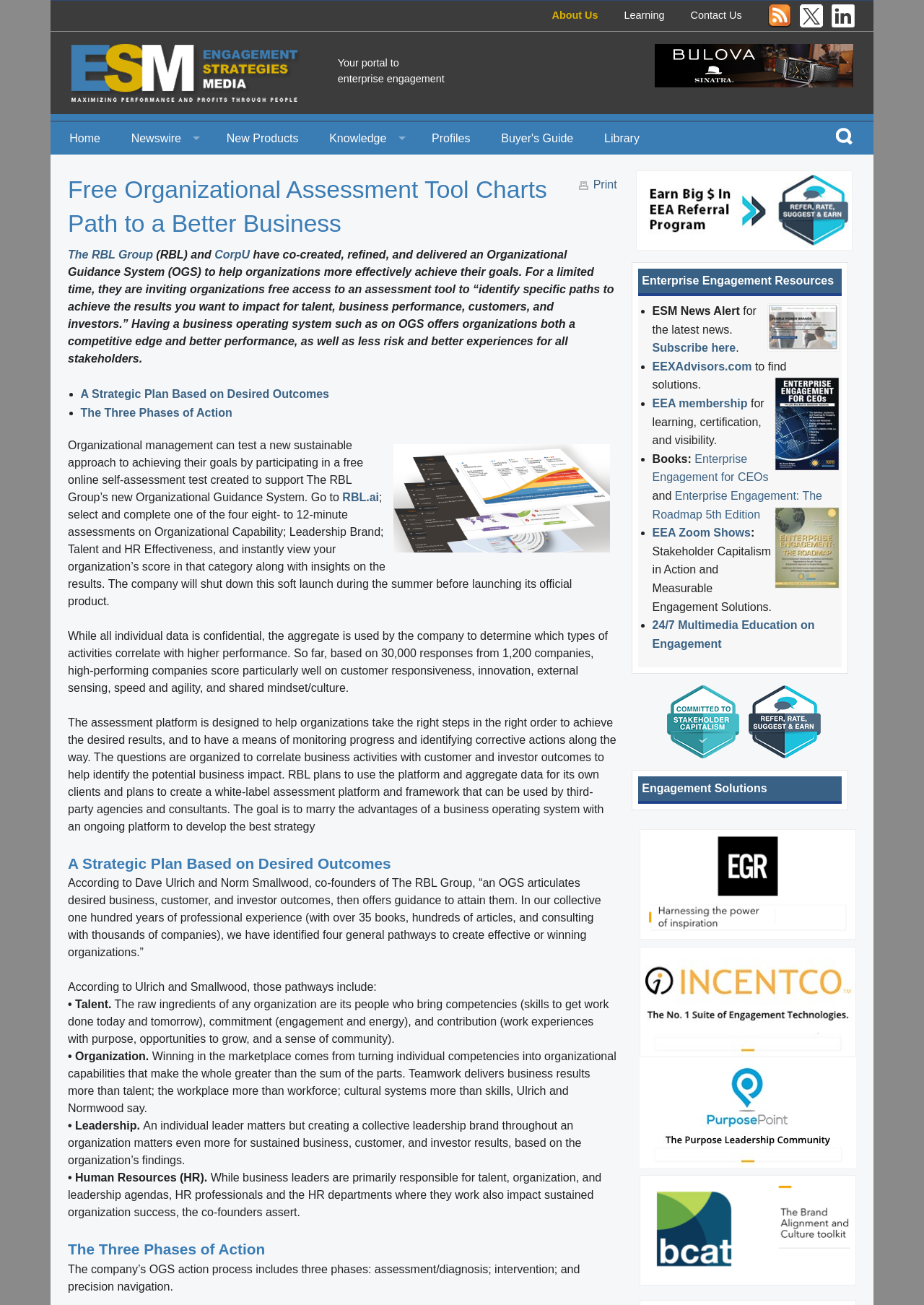Determine the bounding box coordinates of the target area to click to execute the following instruction: "Subscribe to ESM News Alert."

[0.706, 0.262, 0.796, 0.271]